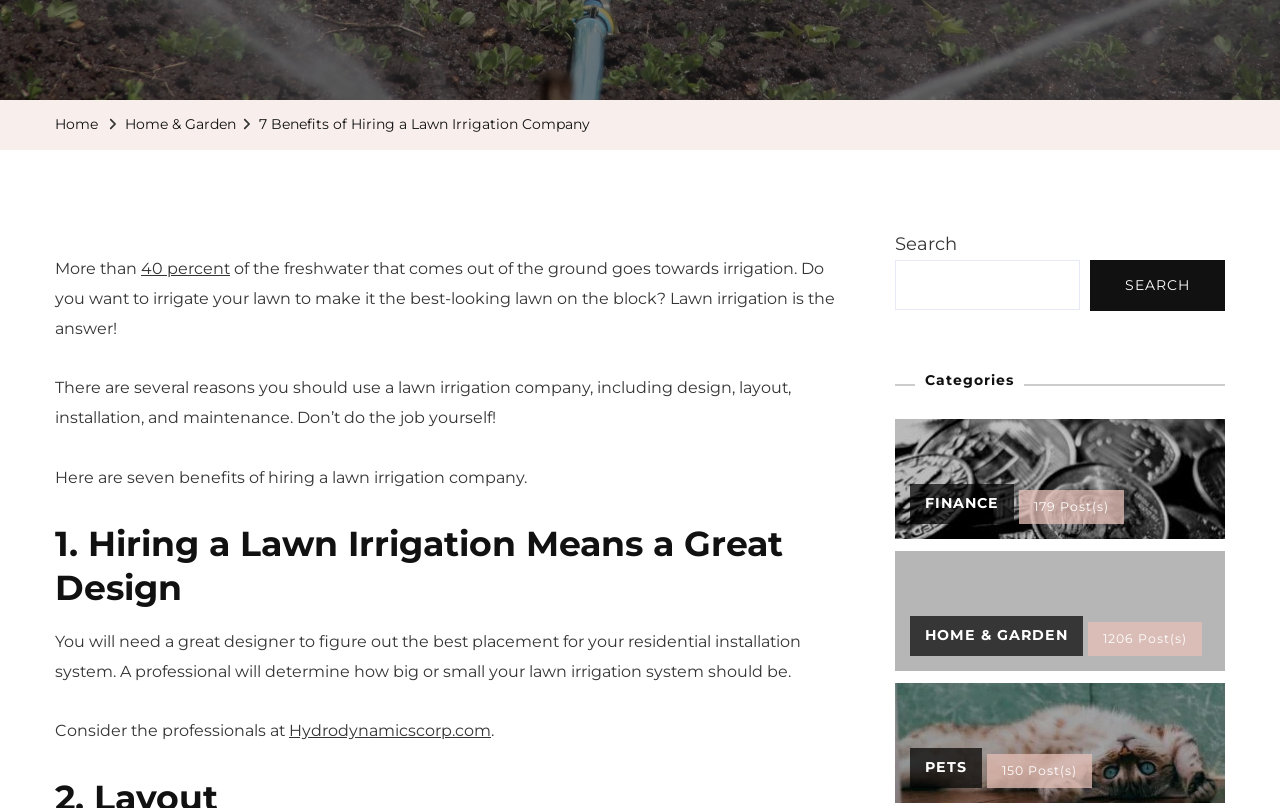Identify the bounding box coordinates for the UI element described as: "Home & Garden1206 Post(s)". The coordinates should be provided as four floats between 0 and 1: [left, top, right, bottom].

[0.699, 0.682, 0.957, 0.831]